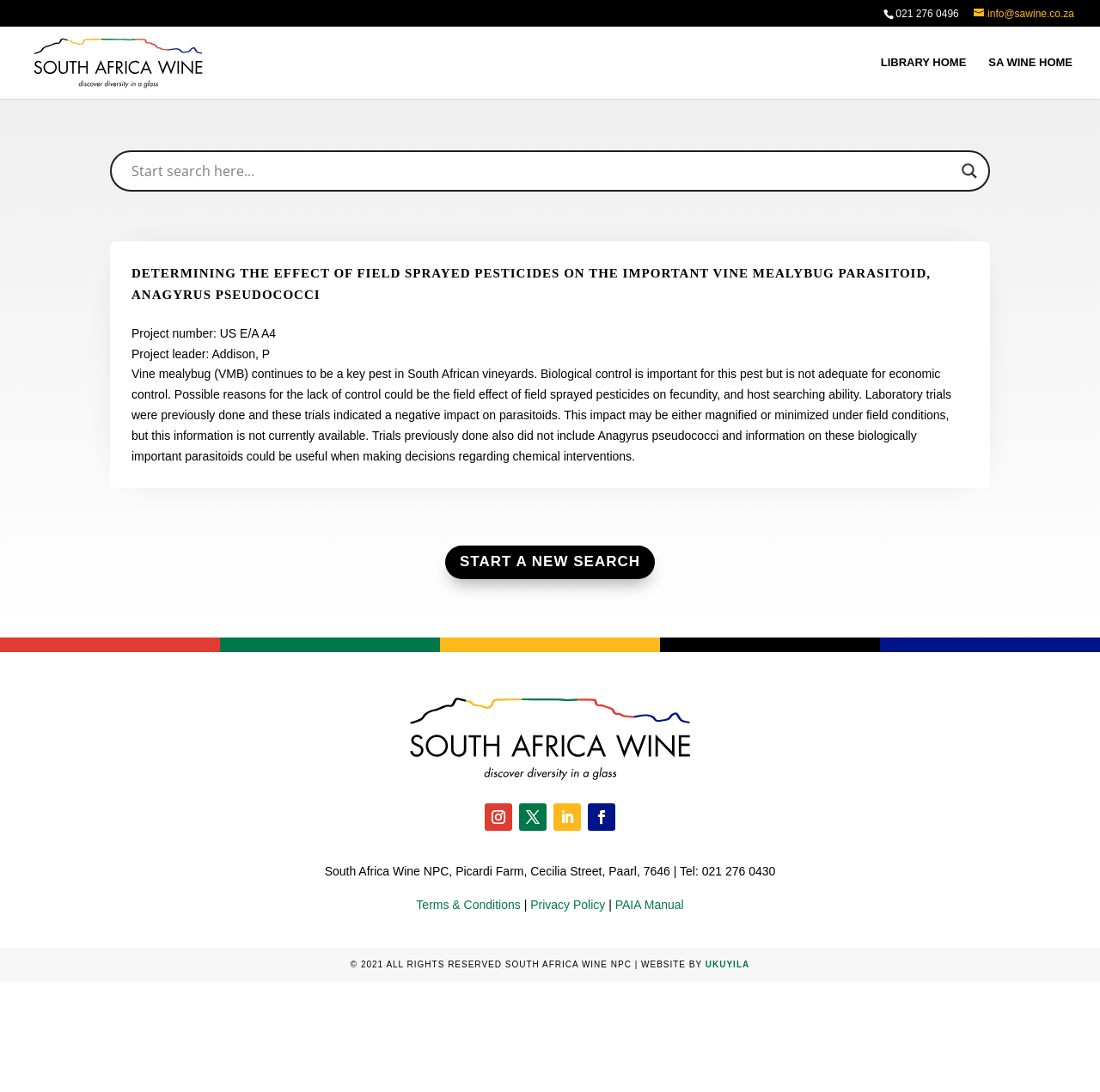Identify the bounding box coordinates of the clickable region necessary to fulfill the following instruction: "Start a new search". The bounding box coordinates should be four float numbers between 0 and 1, i.e., [left, top, right, bottom].

[0.405, 0.499, 0.595, 0.53]